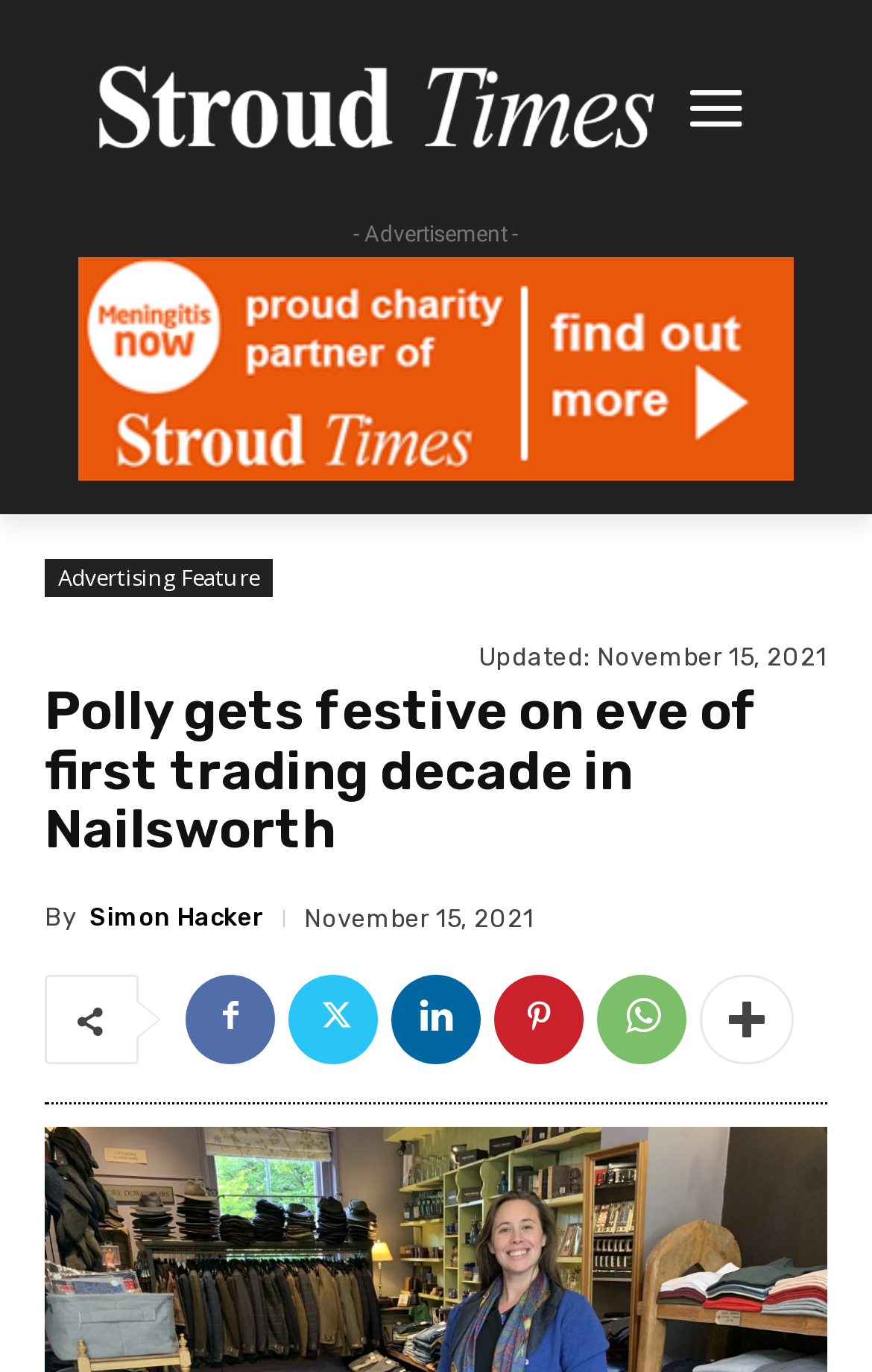Please identify the bounding box coordinates of the area that needs to be clicked to follow this instruction: "Share article on social media".

[0.213, 0.711, 0.315, 0.776]